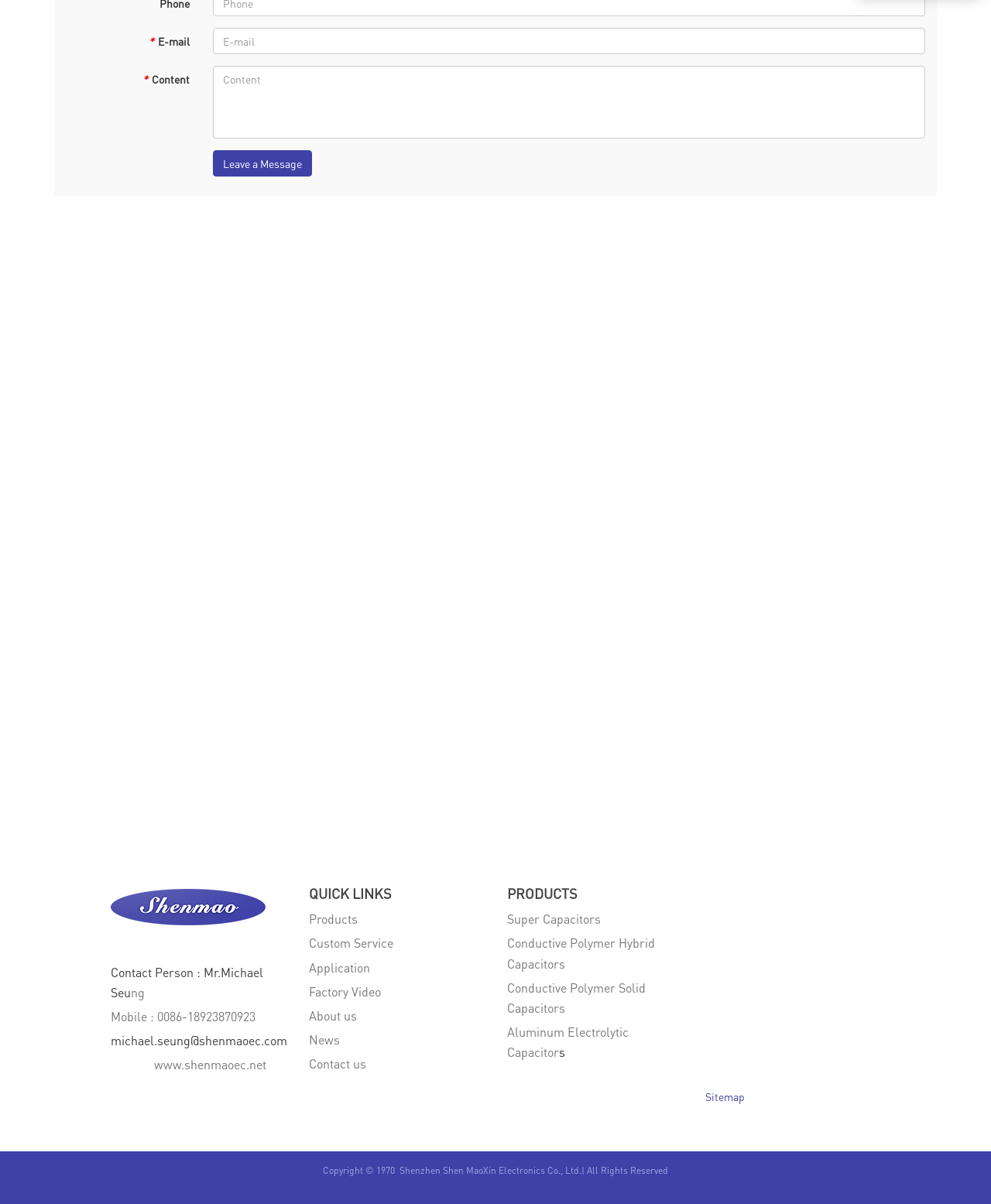Identify the bounding box coordinates of the element to click to follow this instruction: 'Visit the company website'. Ensure the coordinates are four float values between 0 and 1, provided as [left, top, right, bottom].

[0.155, 0.877, 0.272, 0.891]